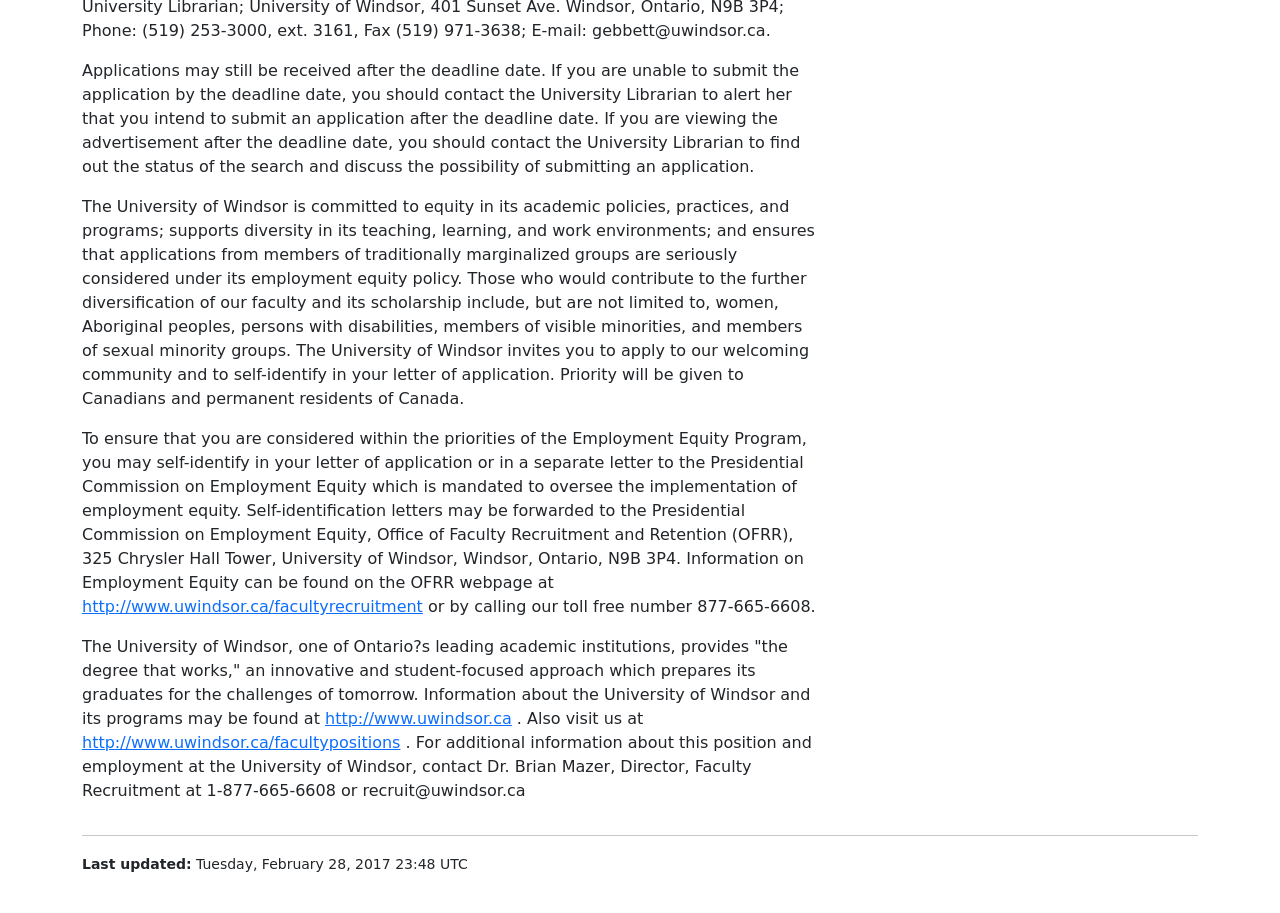What is the contact information for Faculty Recruitment?
Answer the question with a single word or phrase, referring to the image.

1-877-665-6608 or recruit@uwindsor.ca